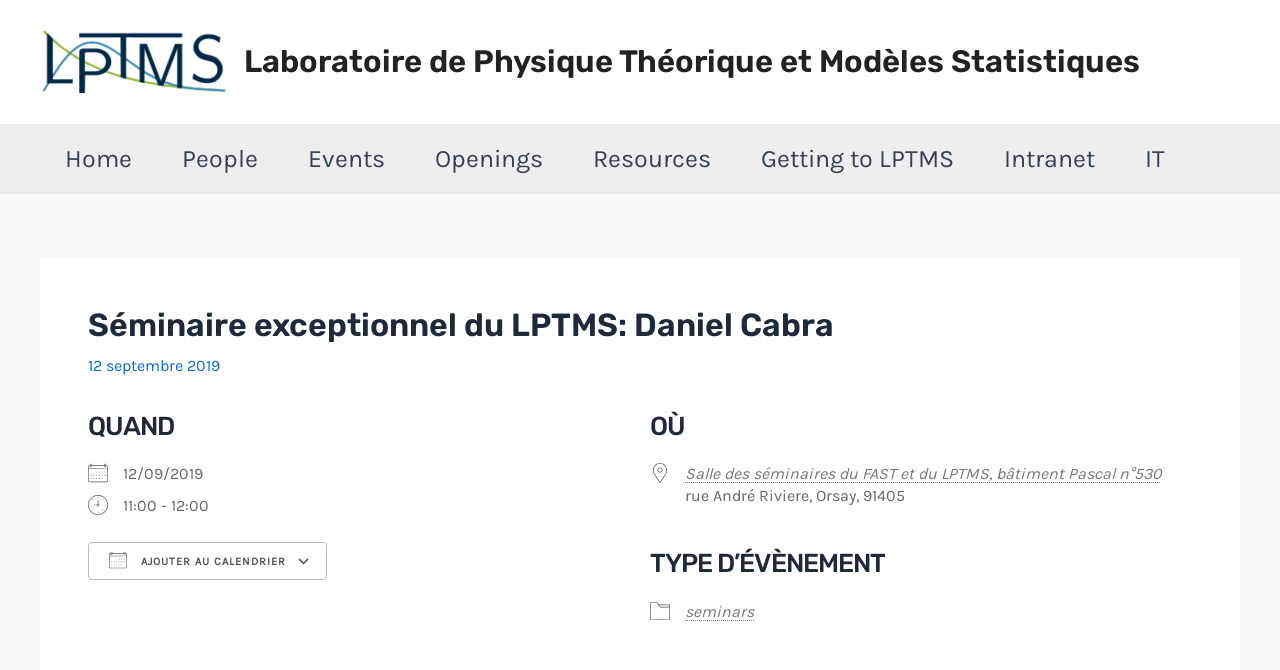Give a one-word or one-phrase response to the question: 
Where is the seminar taking place?

Salle des séminaires du FAST et du LPTMS